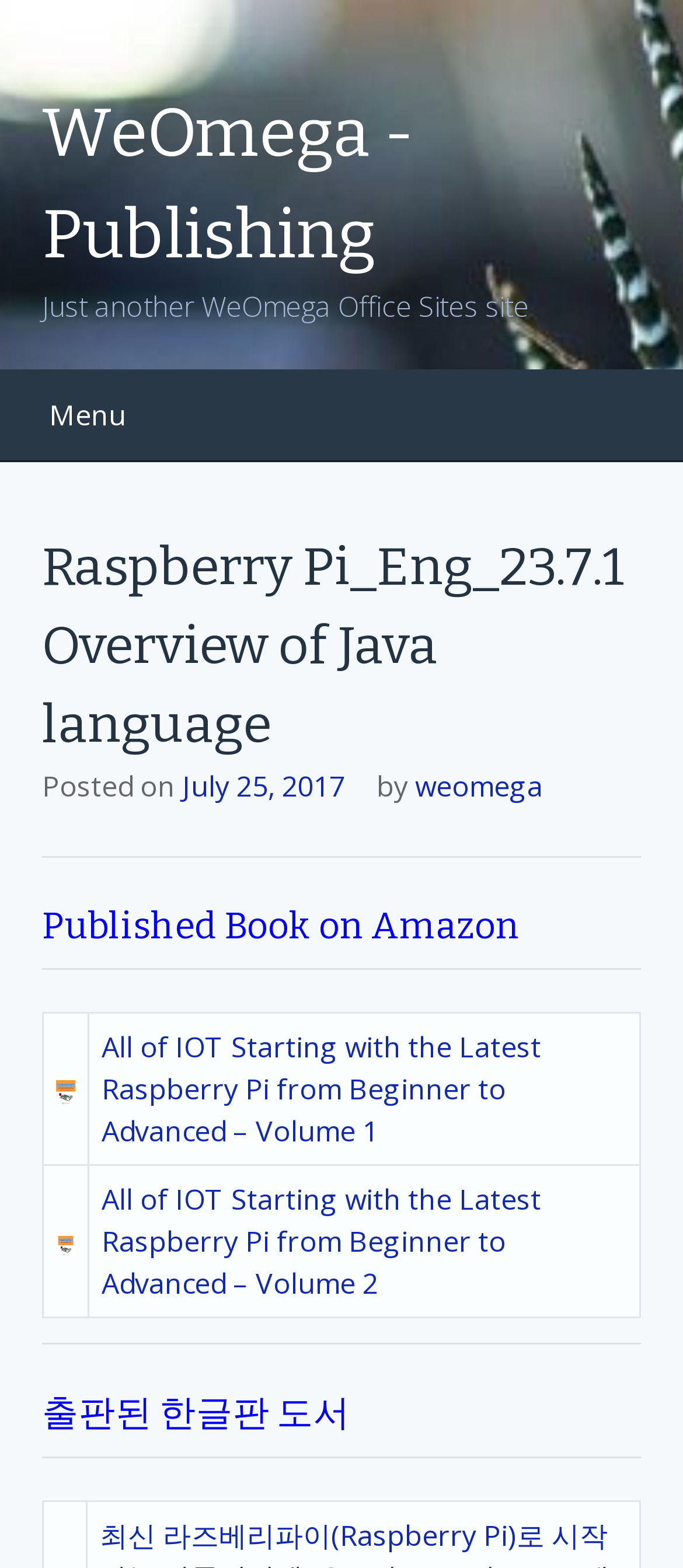Using the webpage screenshot, locate the HTML element that fits the following description and provide its bounding box: "WeOmega - Publishing".

[0.062, 0.054, 0.938, 0.182]